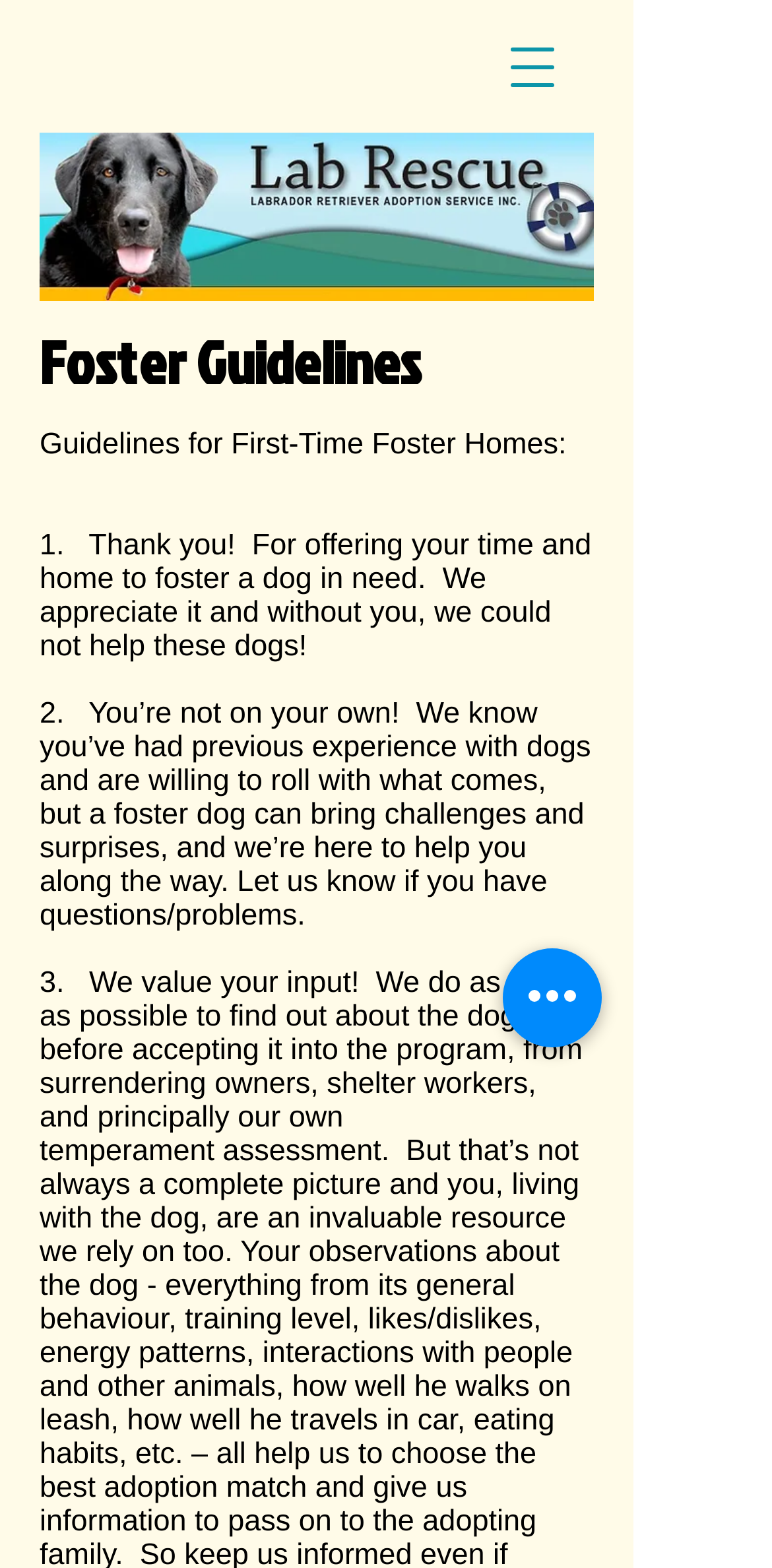How many buttons are present on the webpage?
Your answer should be a single word or phrase derived from the screenshot.

2